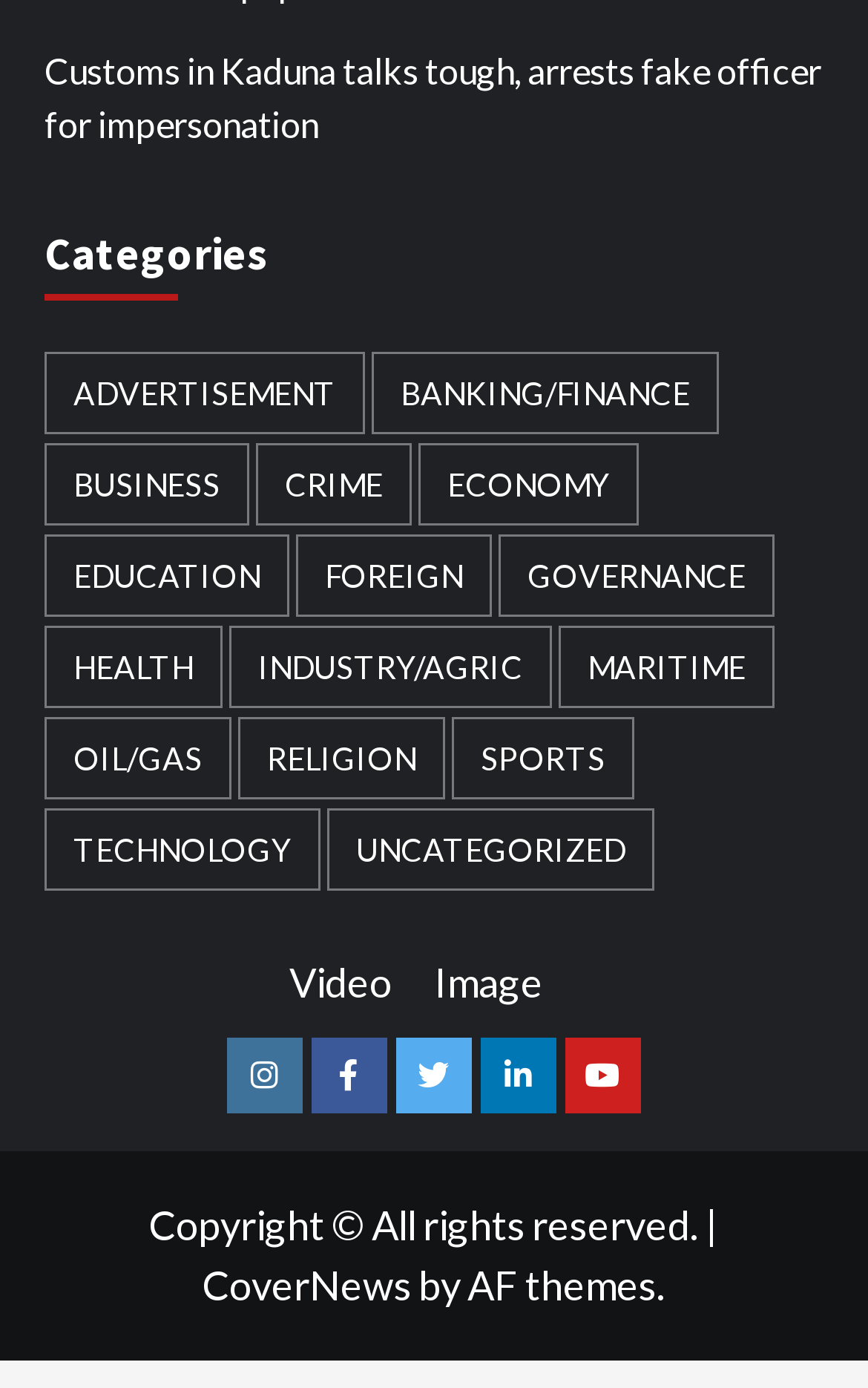Based on what you see in the screenshot, provide a thorough answer to this question: What is the last category listed?

I looked at the list of categories and found that the last one listed is 'Uncategorized'.